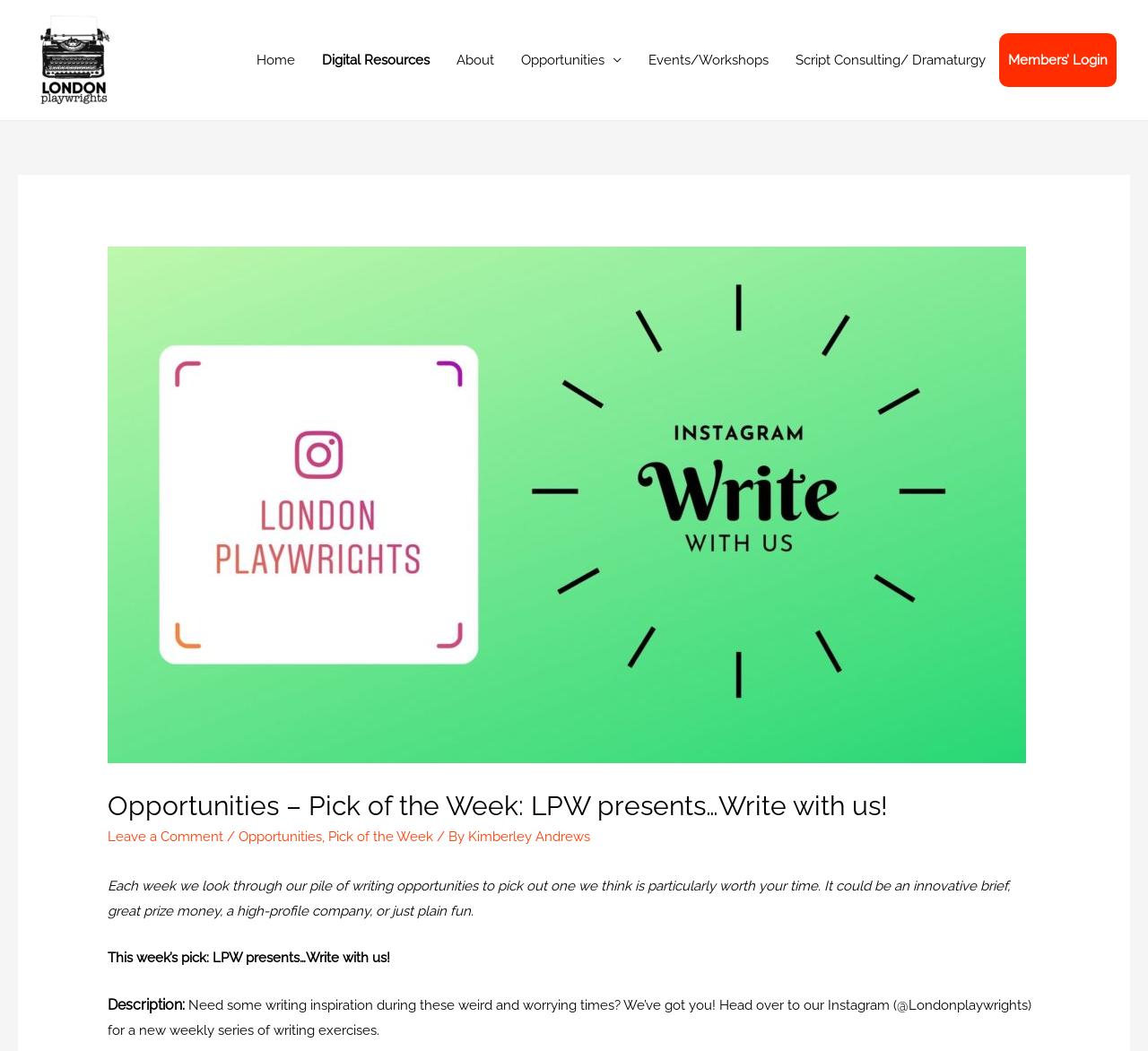Extract the bounding box coordinates of the UI element described: "wind power". Provide the coordinates in the format [left, top, right, bottom] with values ranging from 0 to 1.

None